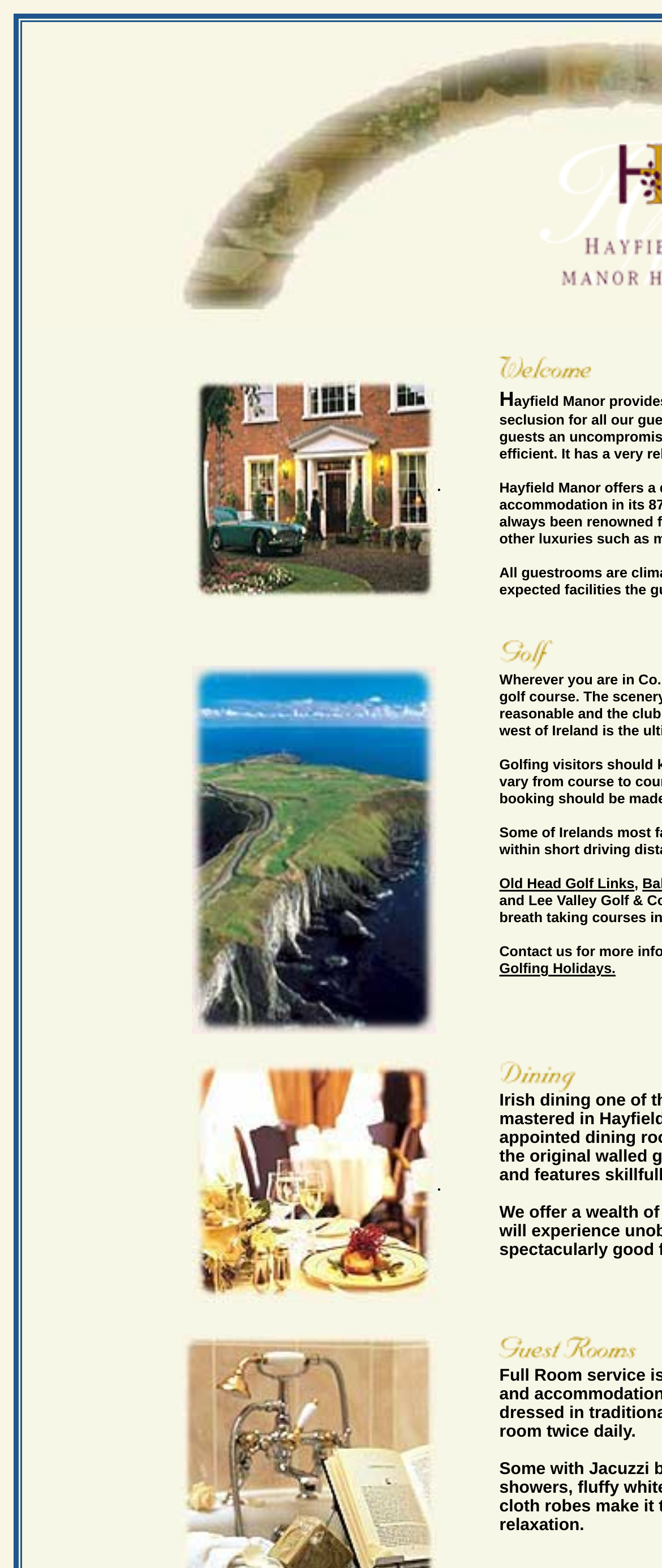What is the activity mentioned in the link 'Golfing Holidays'?
Using the image, answer in one word or phrase.

Golfing